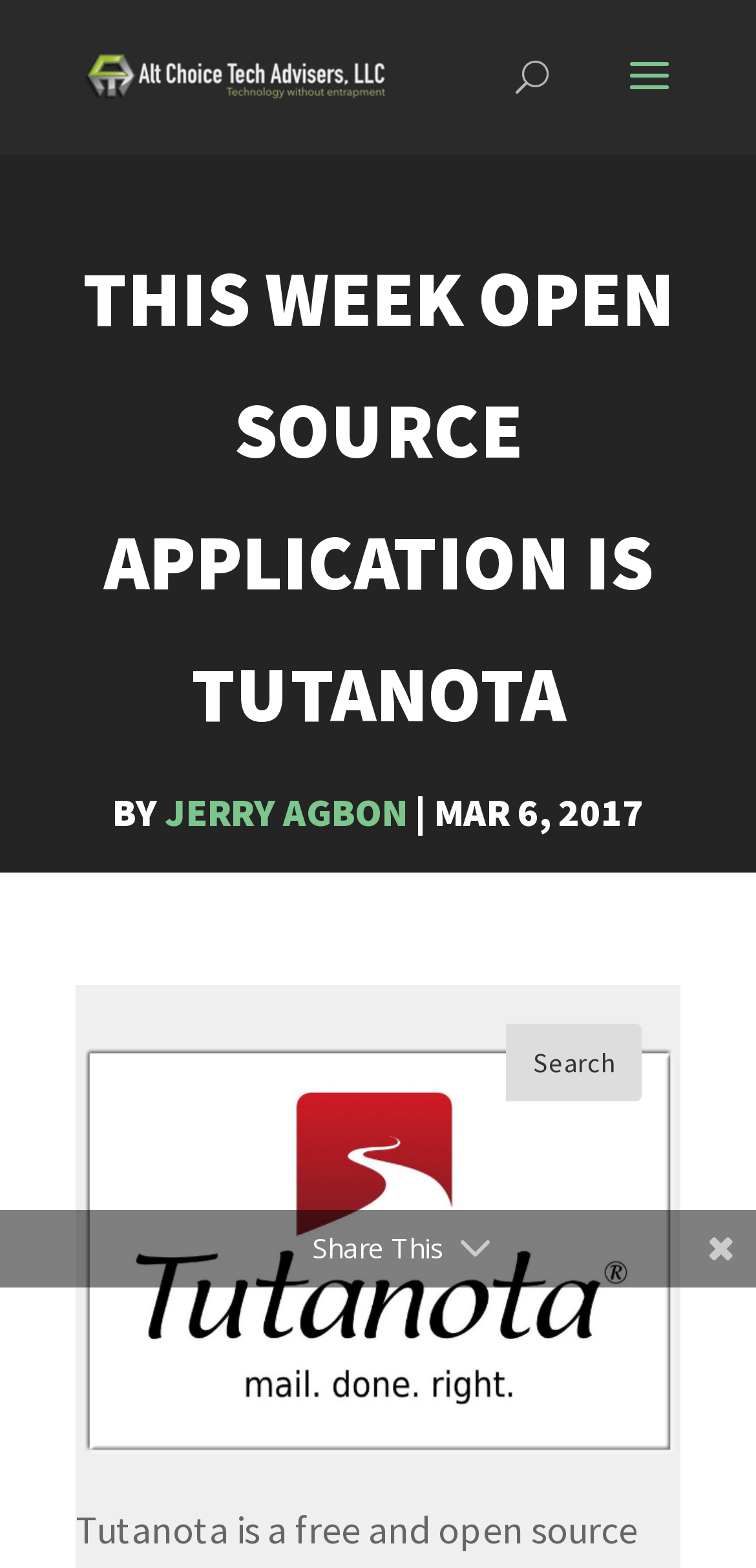What is the text above the image?
Please use the image to provide a one-word or short phrase answer.

THIS WEEK OPEN SOURCE APPLICATION IS TUTANOTA